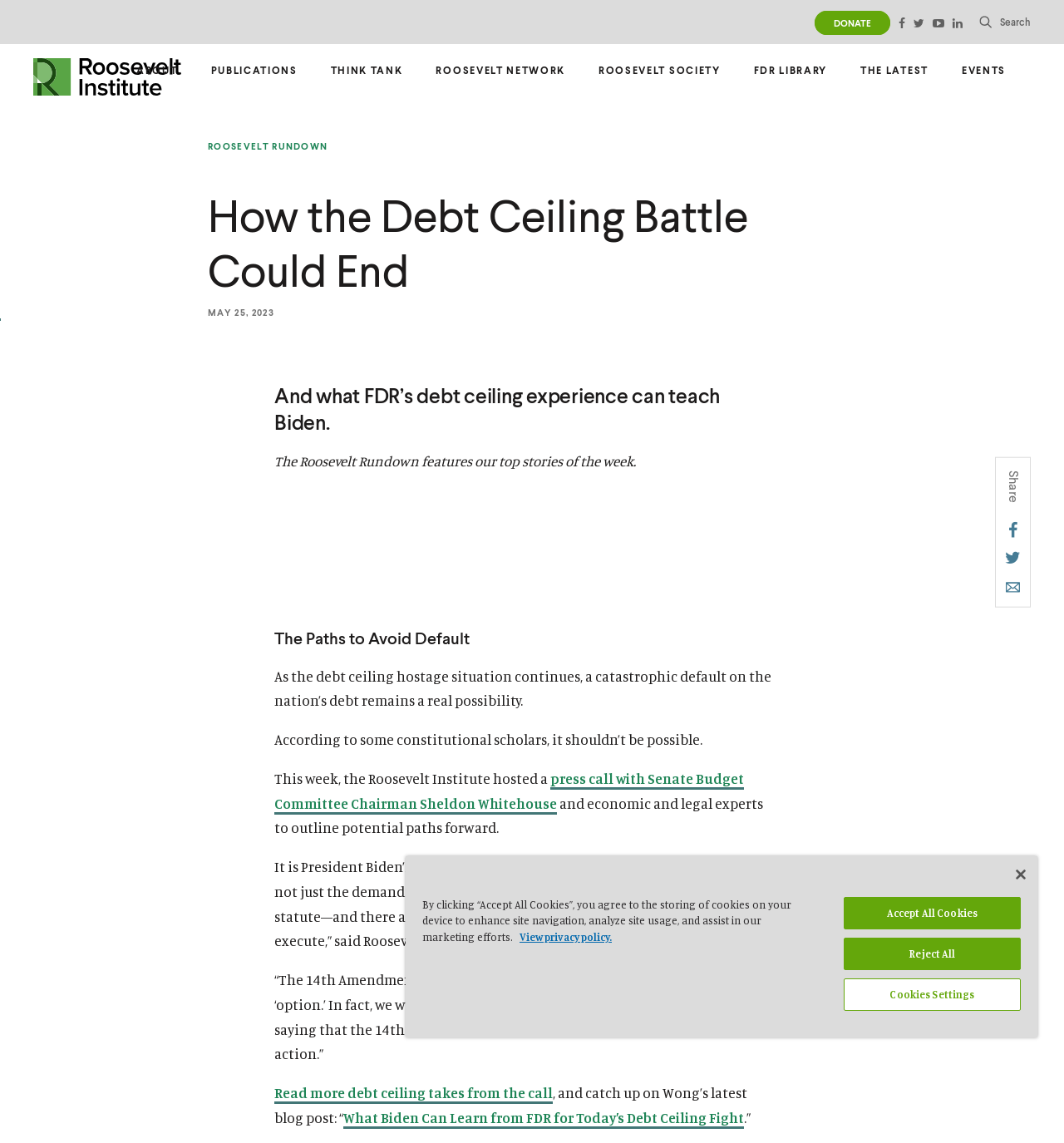Please identify the bounding box coordinates of the element that needs to be clicked to perform the following instruction: "Share this page on Facebook".

[0.944, 0.456, 0.959, 0.471]